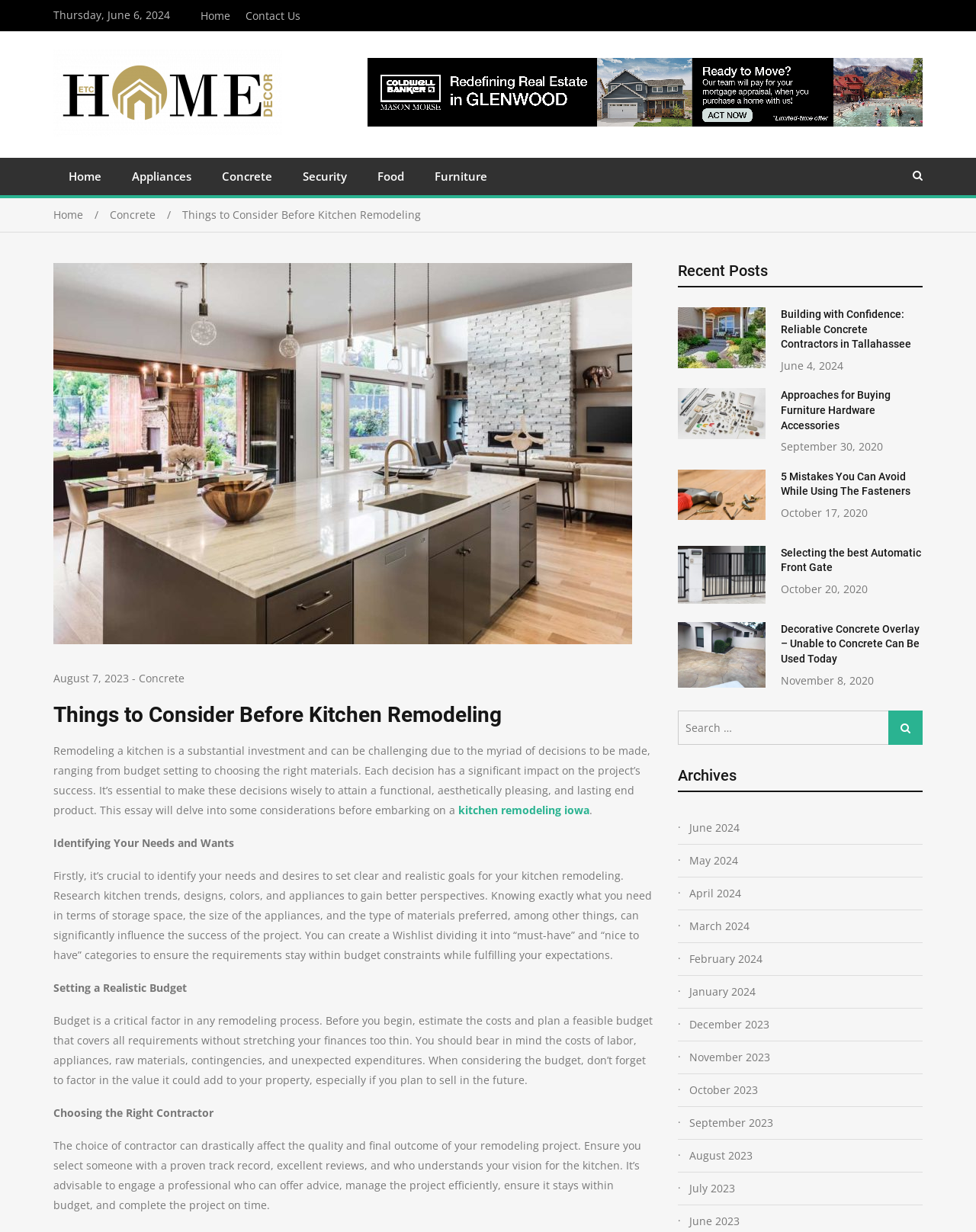Identify the bounding box coordinates necessary to click and complete the given instruction: "Click on the 'Home' link at the top".

[0.198, 0.006, 0.244, 0.019]